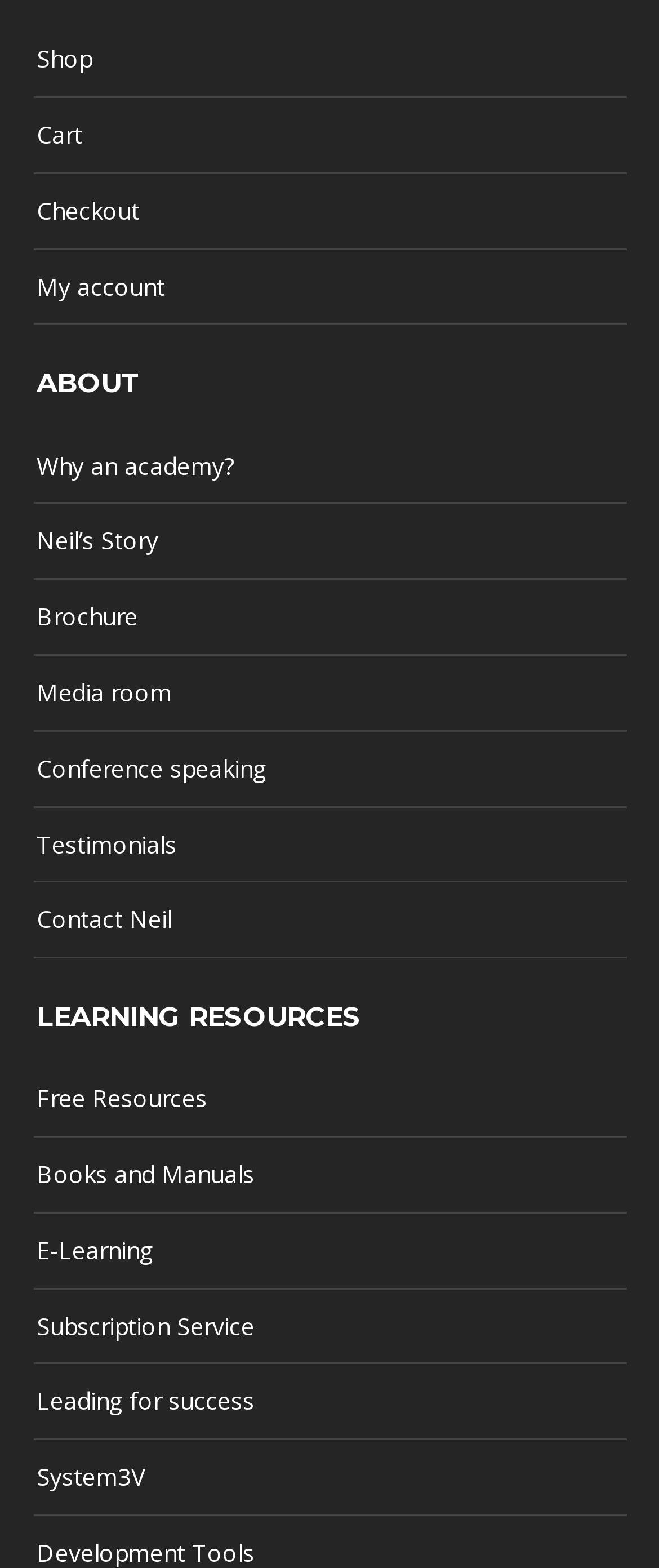Identify the bounding box coordinates of the clickable region required to complete the instruction: "read Neil’s Story". The coordinates should be given as four float numbers within the range of 0 and 1, i.e., [left, top, right, bottom].

[0.055, 0.329, 0.24, 0.36]